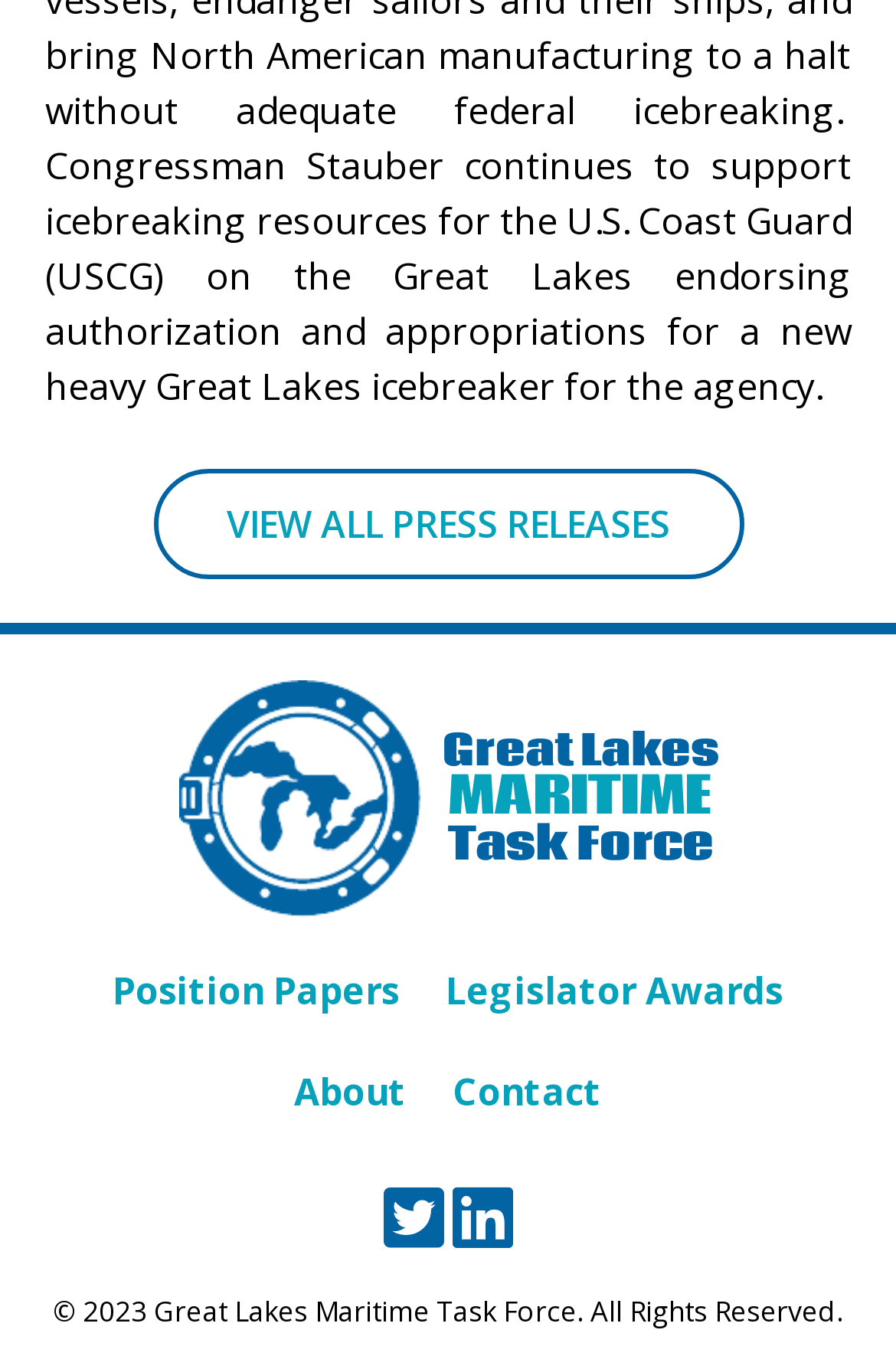Based on the image, provide a detailed and complete answer to the question: 
How many links are there in the footer section?

I found the number of links in the footer section by looking at the links at the bottom of the page, which include 'Position Papers', 'Legislator Awards', 'About', 'Contact', and two empty links. There are a total of 5 links in the footer section.